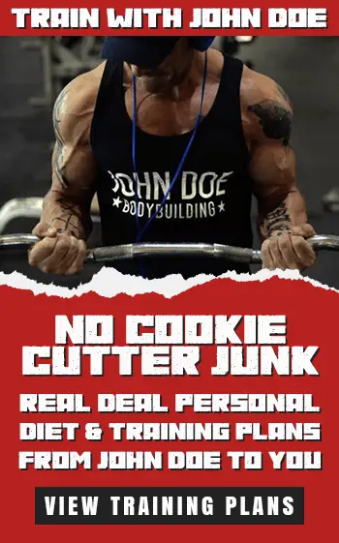What is the purpose of the call-to-action?
Respond with a short answer, either a single word or a phrase, based on the image.

To invite viewers to explore training plans